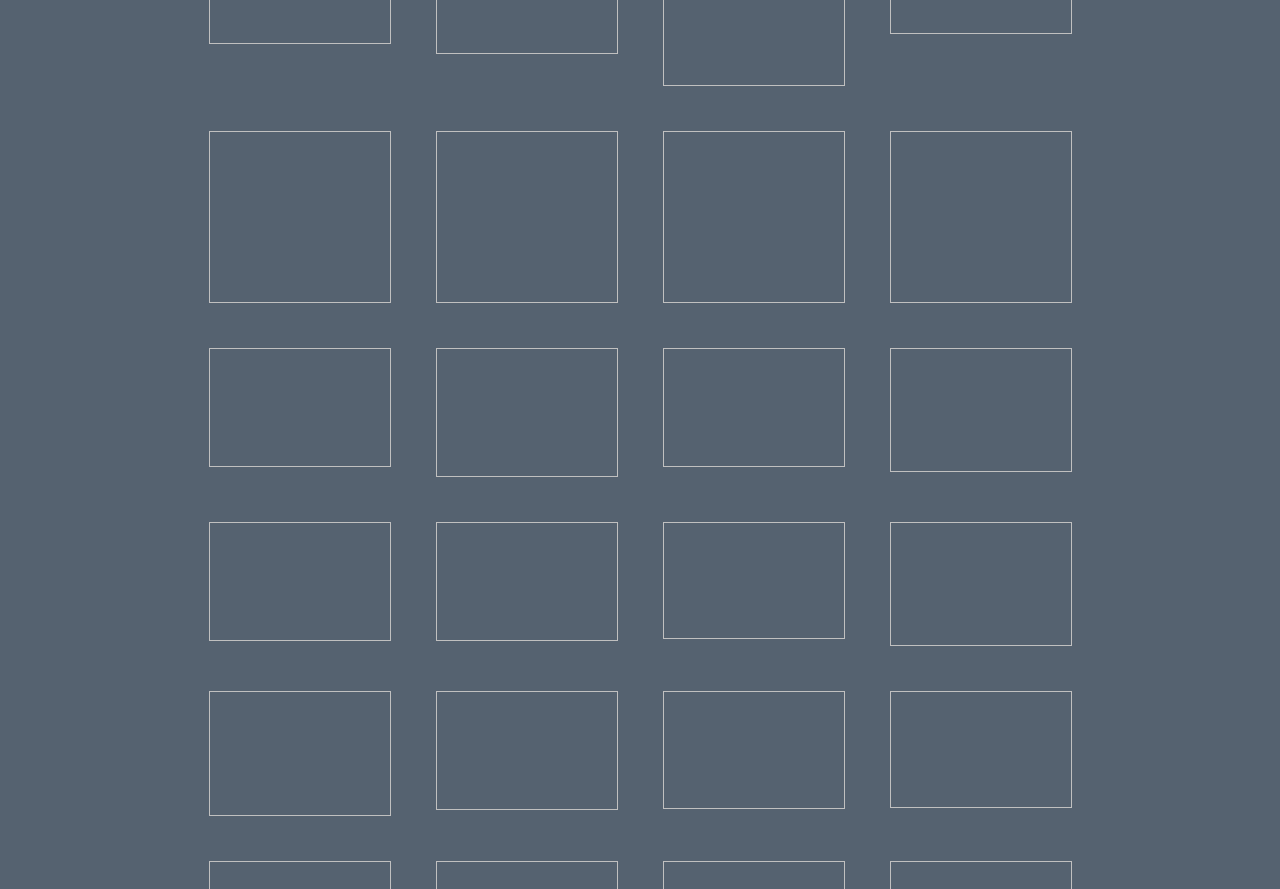Provide a one-word or short-phrase answer to the question:
How many images are there in the second row?

4